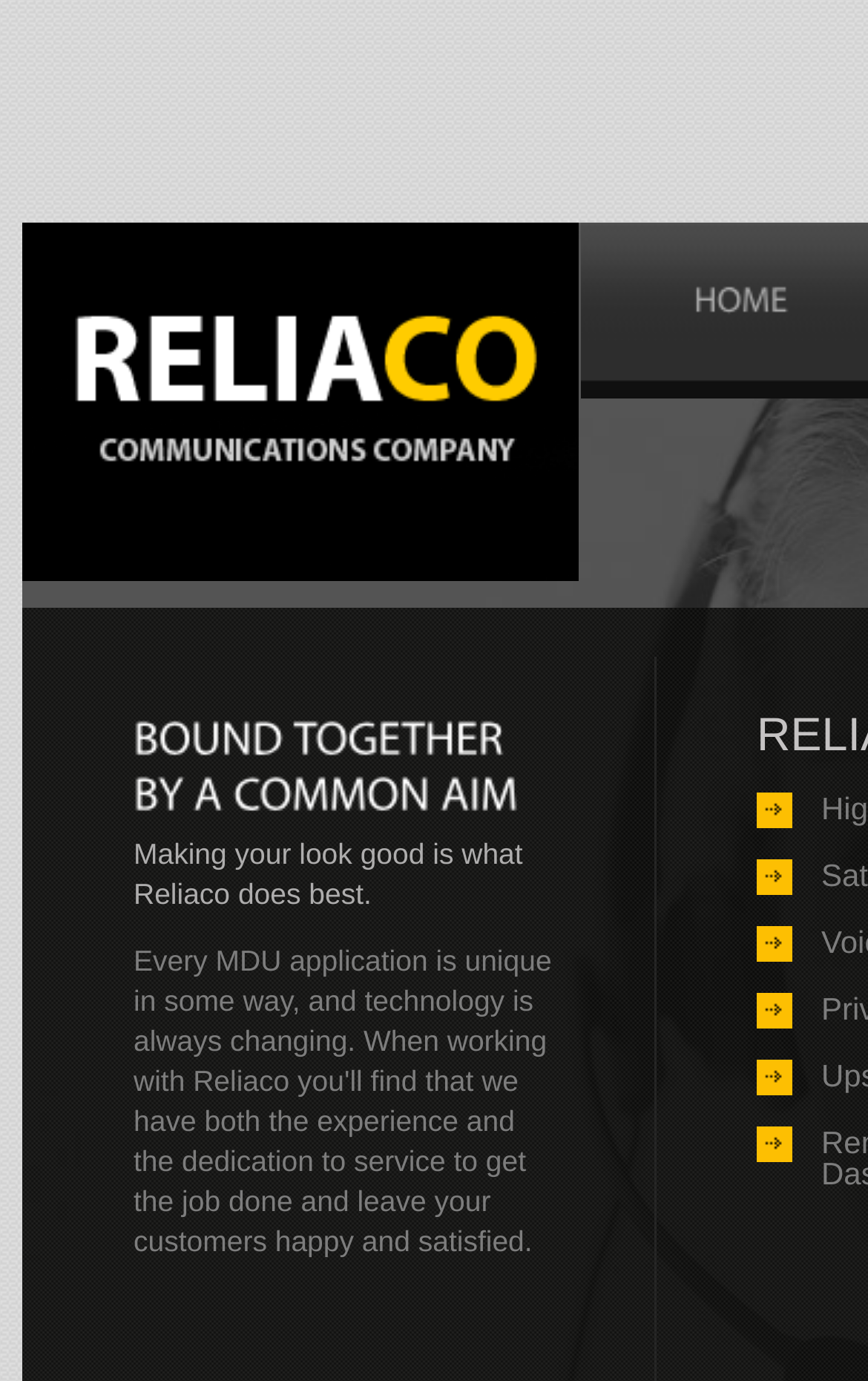Describe all the significant parts and information present on the webpage.

The webpage is about Reliaco, LLC, a communication company. At the top, there is a heading that reads "Reliaco communication company" which is also a link. Below this heading, there is a canvas element, likely an image or a graphic.

Further down, there is another heading that reads "BOUND TOGETHER BY A COMMON AIM". This heading is positioned roughly in the middle of the page, with several canvas elements scattered around it, possibly forming a visual representation or an infographic related to the company's aim.

To the right of the heading, there is a block of text that reads "Making your look good is what Reliaco does best." This text is positioned slightly below the heading and the canvas elements, providing a brief description of the company's services.